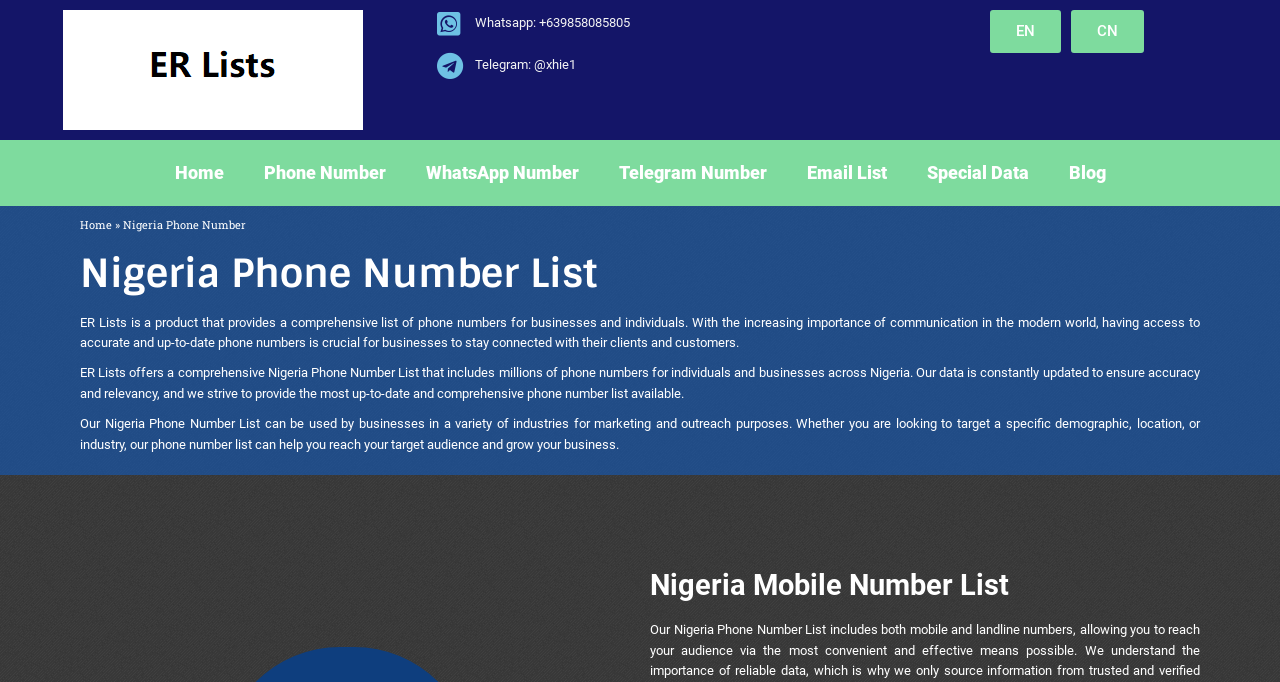Specify the bounding box coordinates of the element's area that should be clicked to execute the given instruction: "Read Blog". The coordinates should be four float numbers between 0 and 1, i.e., [left, top, right, bottom].

[0.819, 0.22, 0.879, 0.287]